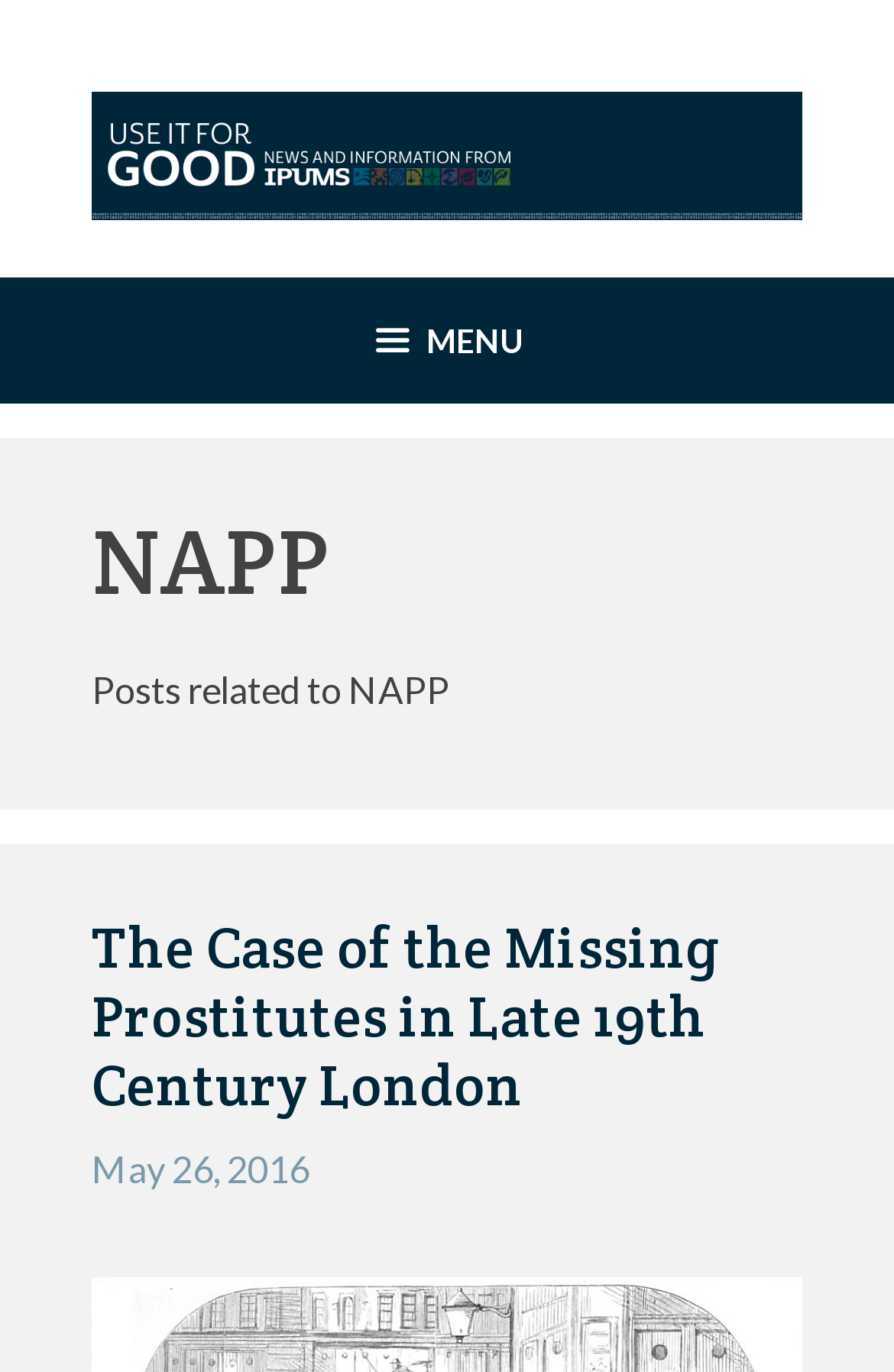Provide a brief response in the form of a single word or phrase:
Is the menu expanded?

No